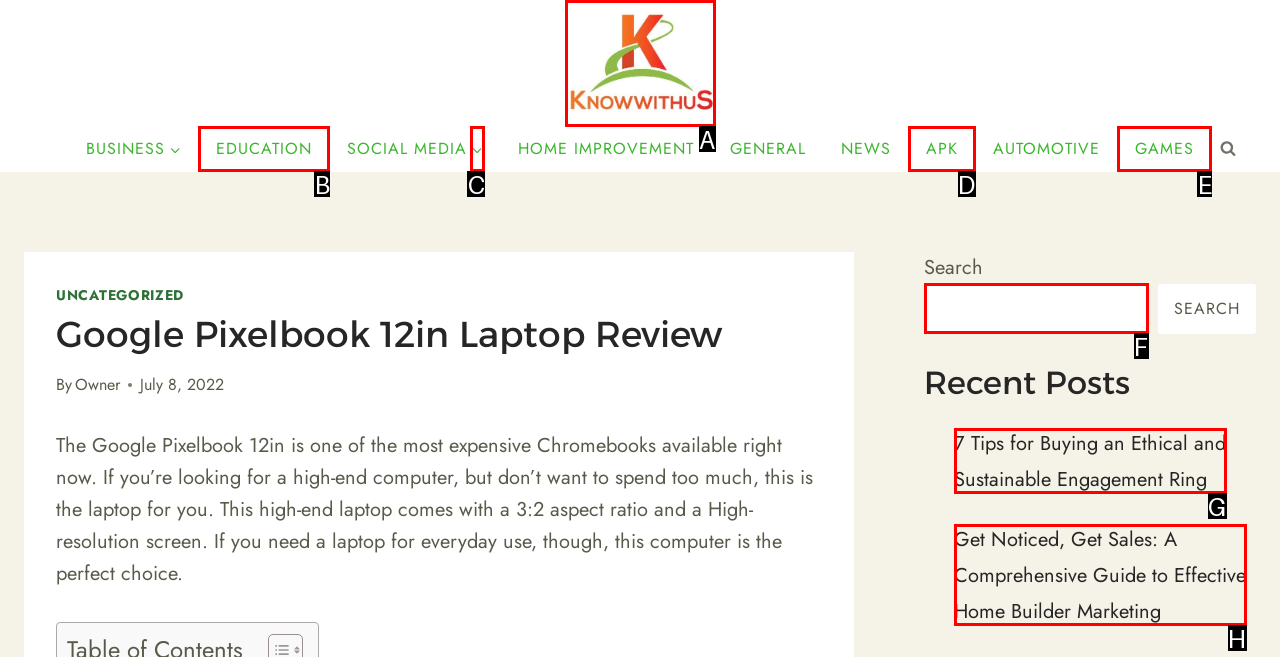Find the HTML element that matches the description: parent_node: SEARCH name="s". Answer using the letter of the best match from the available choices.

F